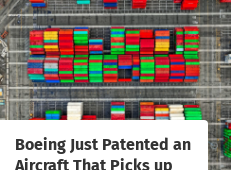What is overlaid on the bottom section of the image?
Please provide a comprehensive answer based on the details in the screenshot.

Upon examining the image, it's evident that a text box is overlaid on the bottom section, which reads 'Boeing Just Patented an Aircraft That Picks up and Carries Regular Containers', highlighting significant advancements in air freight technology and its potential impact on supply chain logistics.